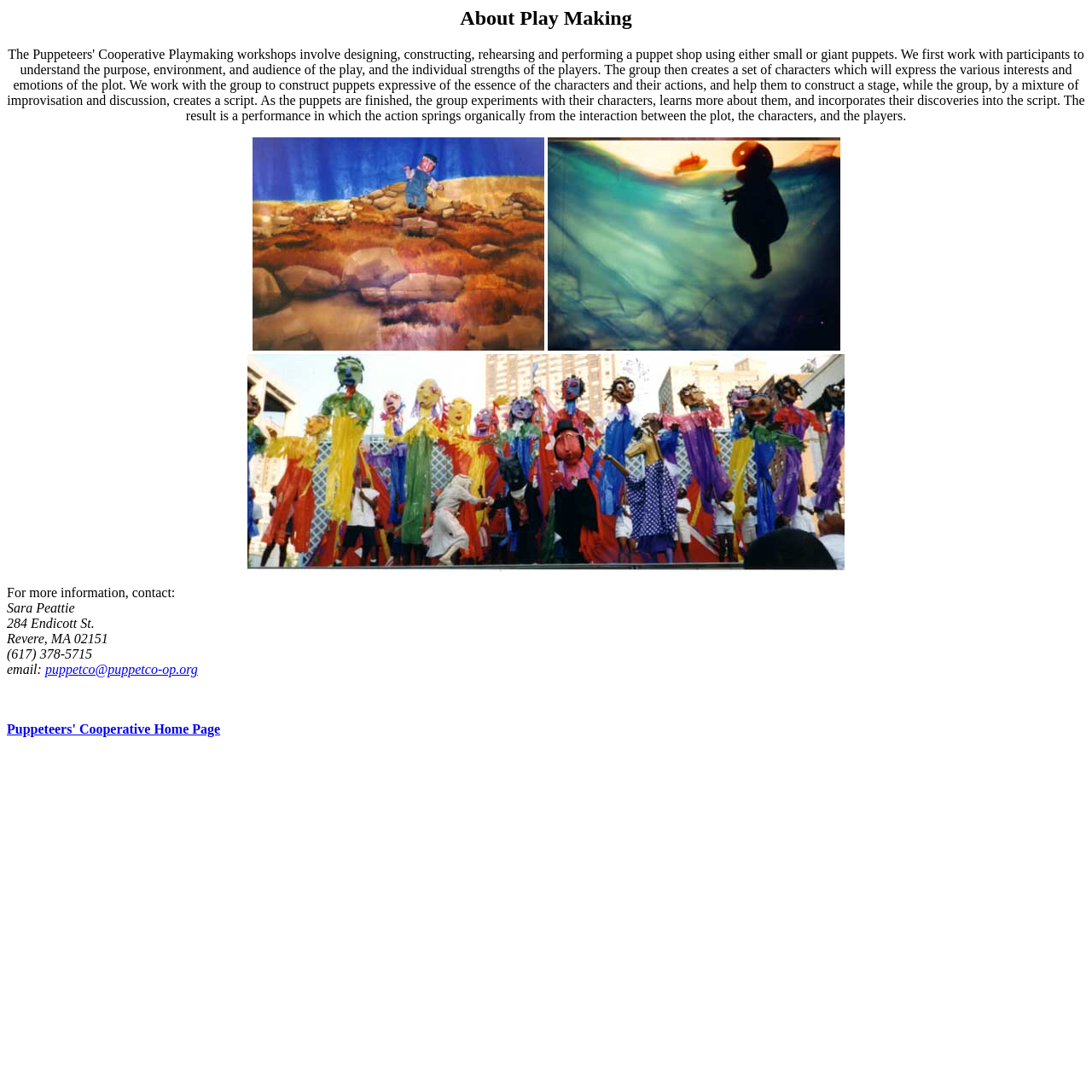Identify the bounding box for the UI element described as: "Puppeteers' Cooperative Home Page". Ensure the coordinates are four float numbers between 0 and 1, formatted as [left, top, right, bottom].

[0.006, 0.661, 0.202, 0.674]